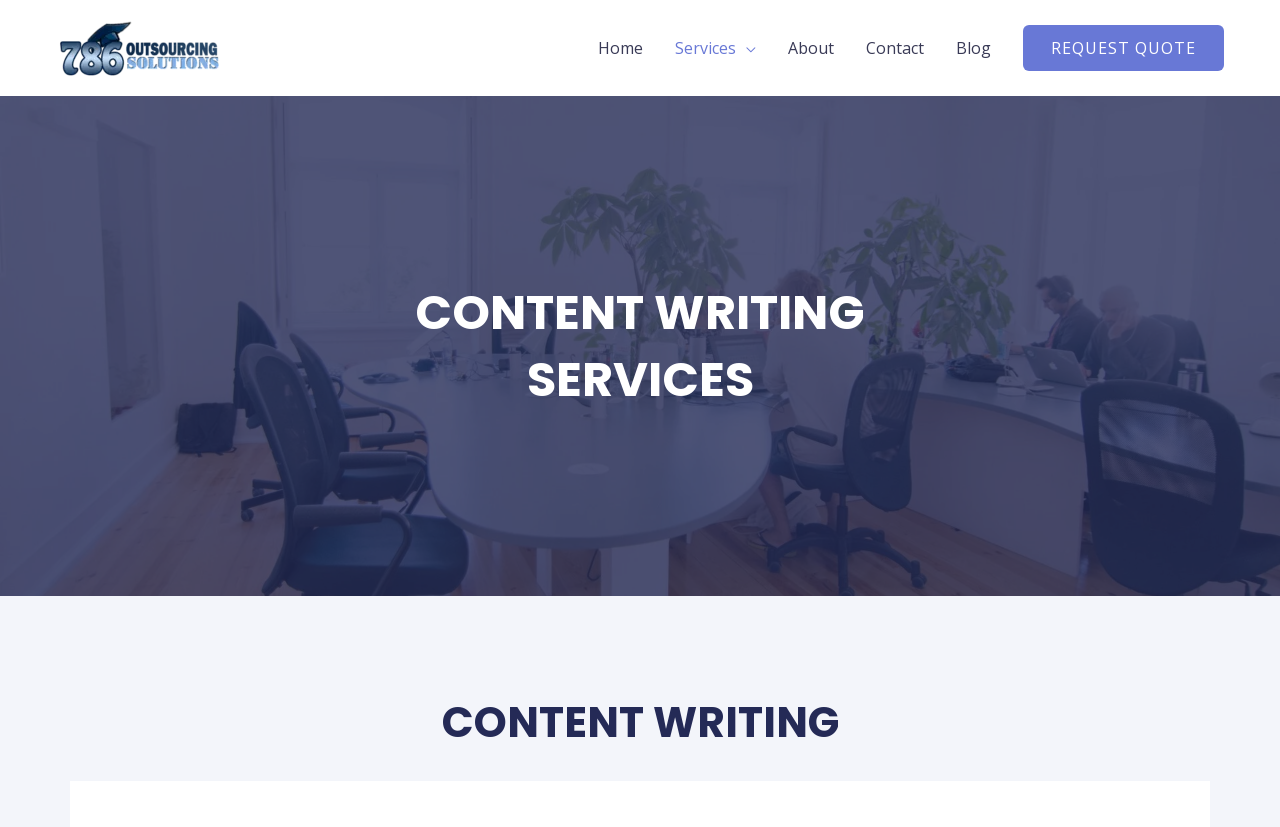Using the provided element description: "About", determine the bounding box coordinates of the corresponding UI element in the screenshot.

[0.603, 0.019, 0.664, 0.097]